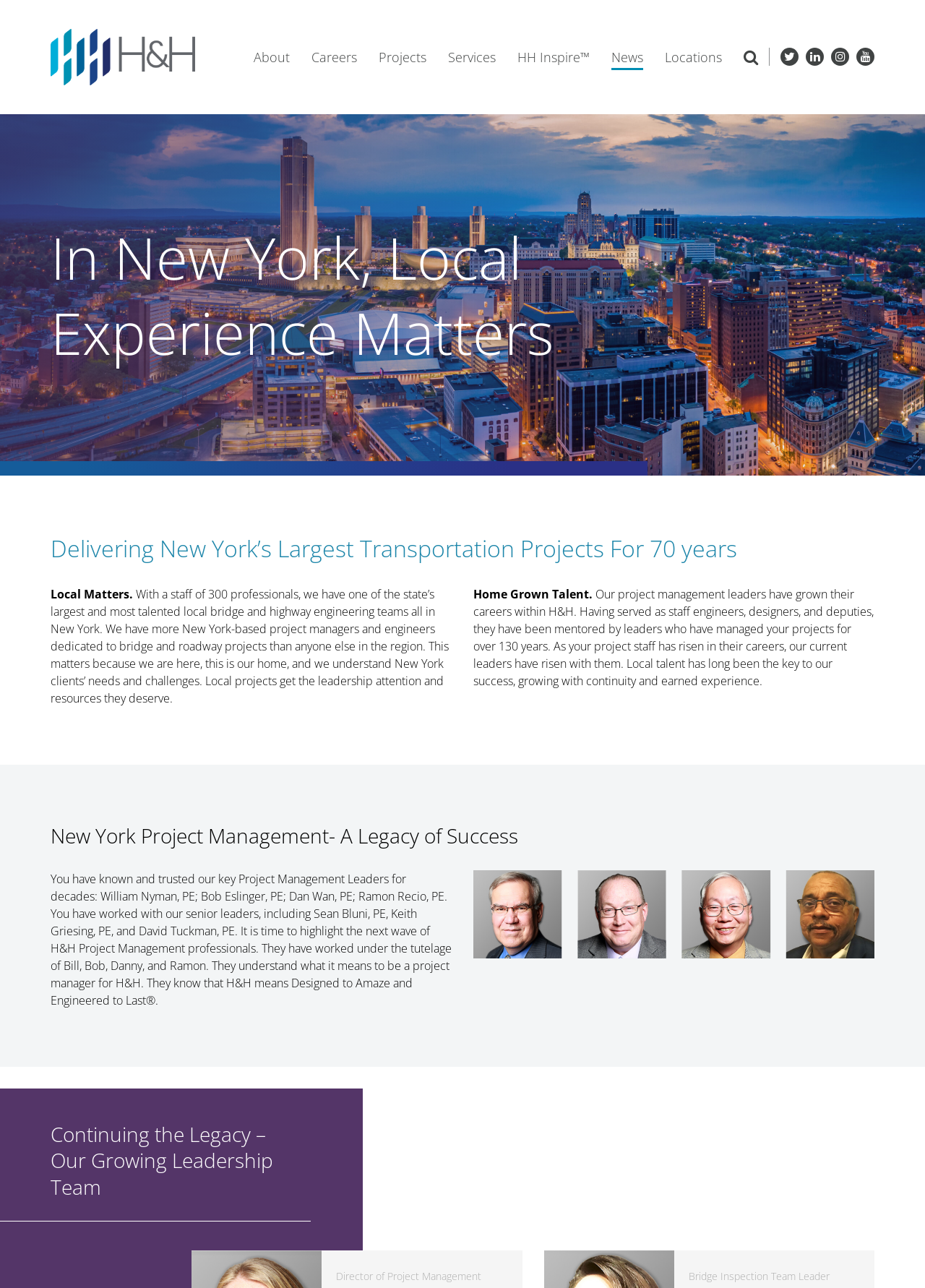Answer the question with a brief word or phrase:
How many social media links are there?

4